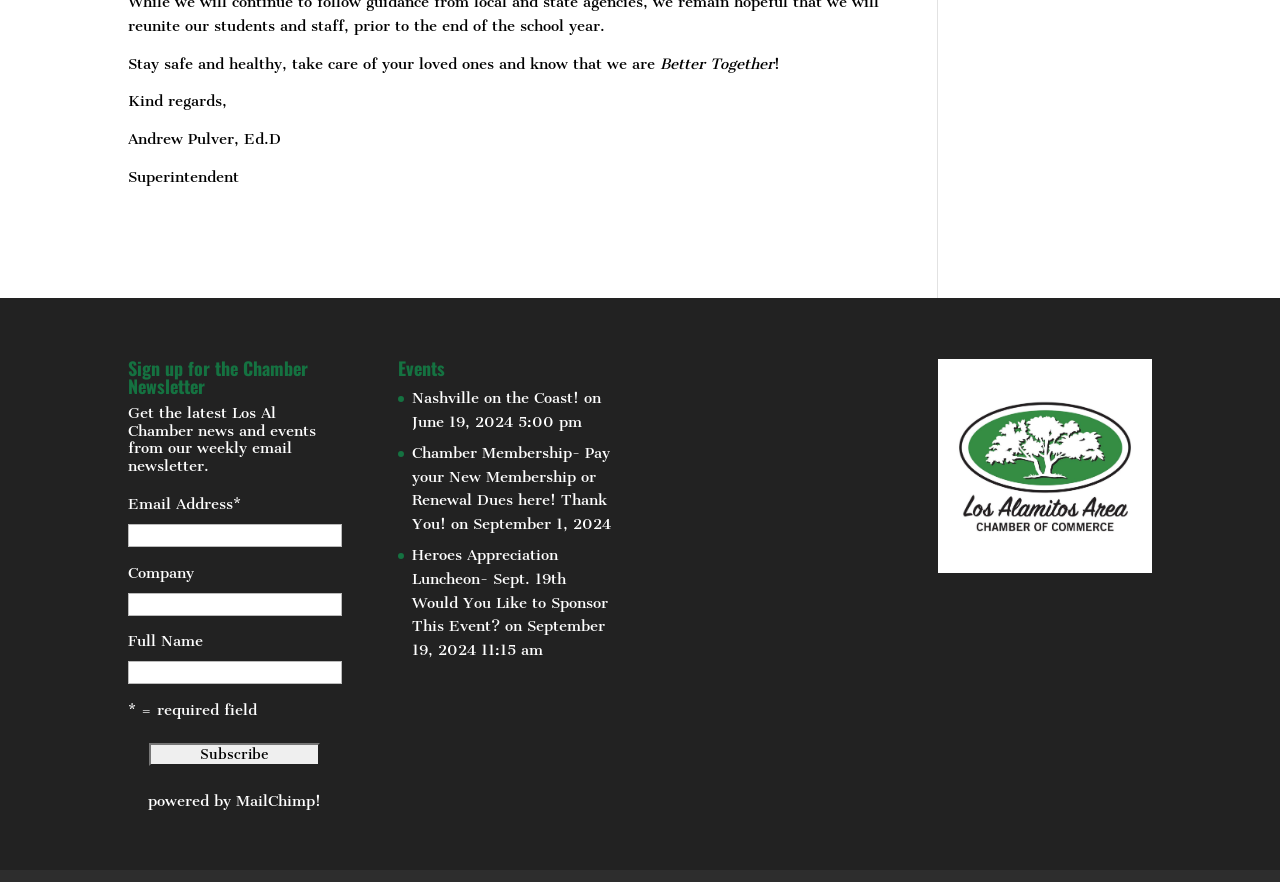What is the name of the event on June 19, 2024?
Please provide a single word or phrase in response based on the screenshot.

Nashville on the Coast!